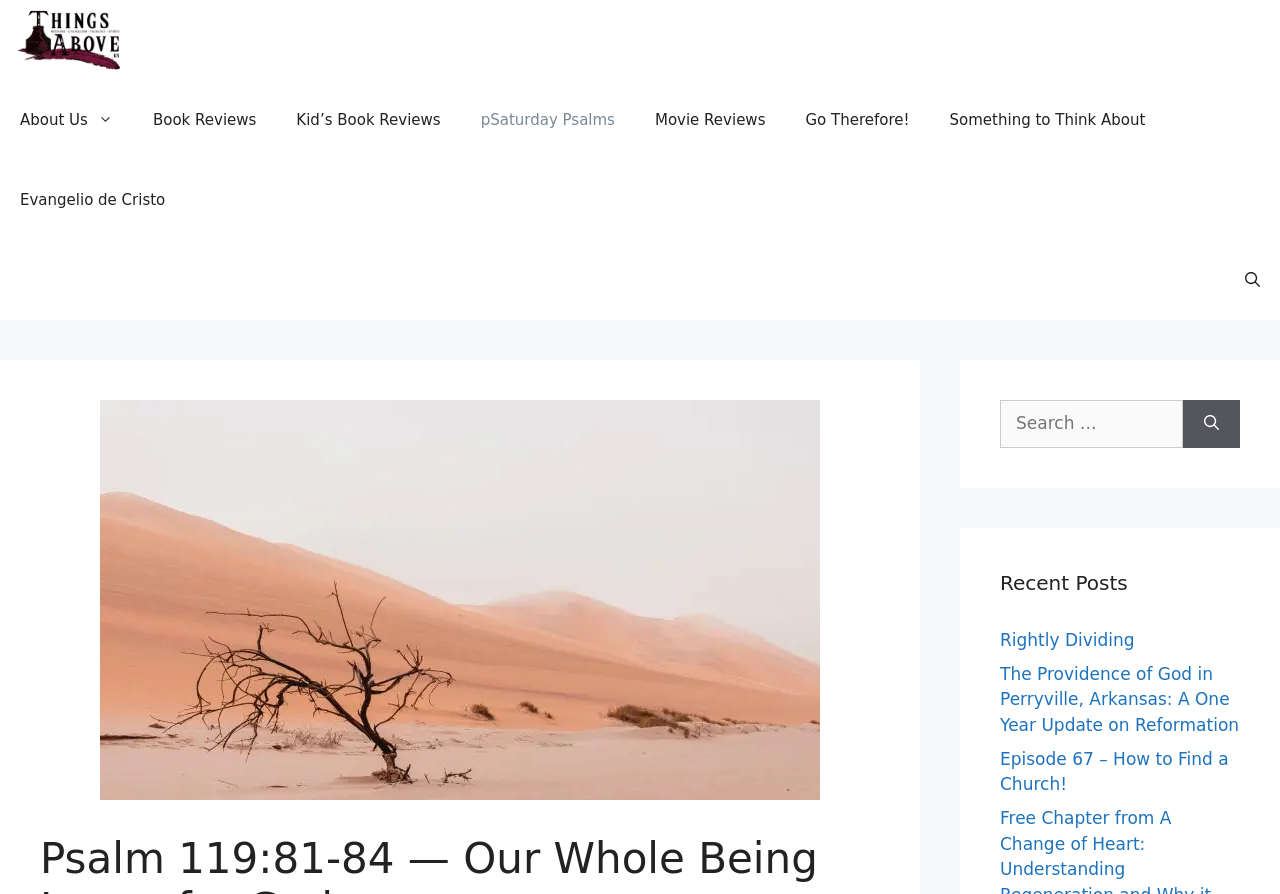Provide the bounding box coordinates of the area you need to click to execute the following instruction: "read Recent Posts".

[0.781, 0.635, 0.969, 0.668]